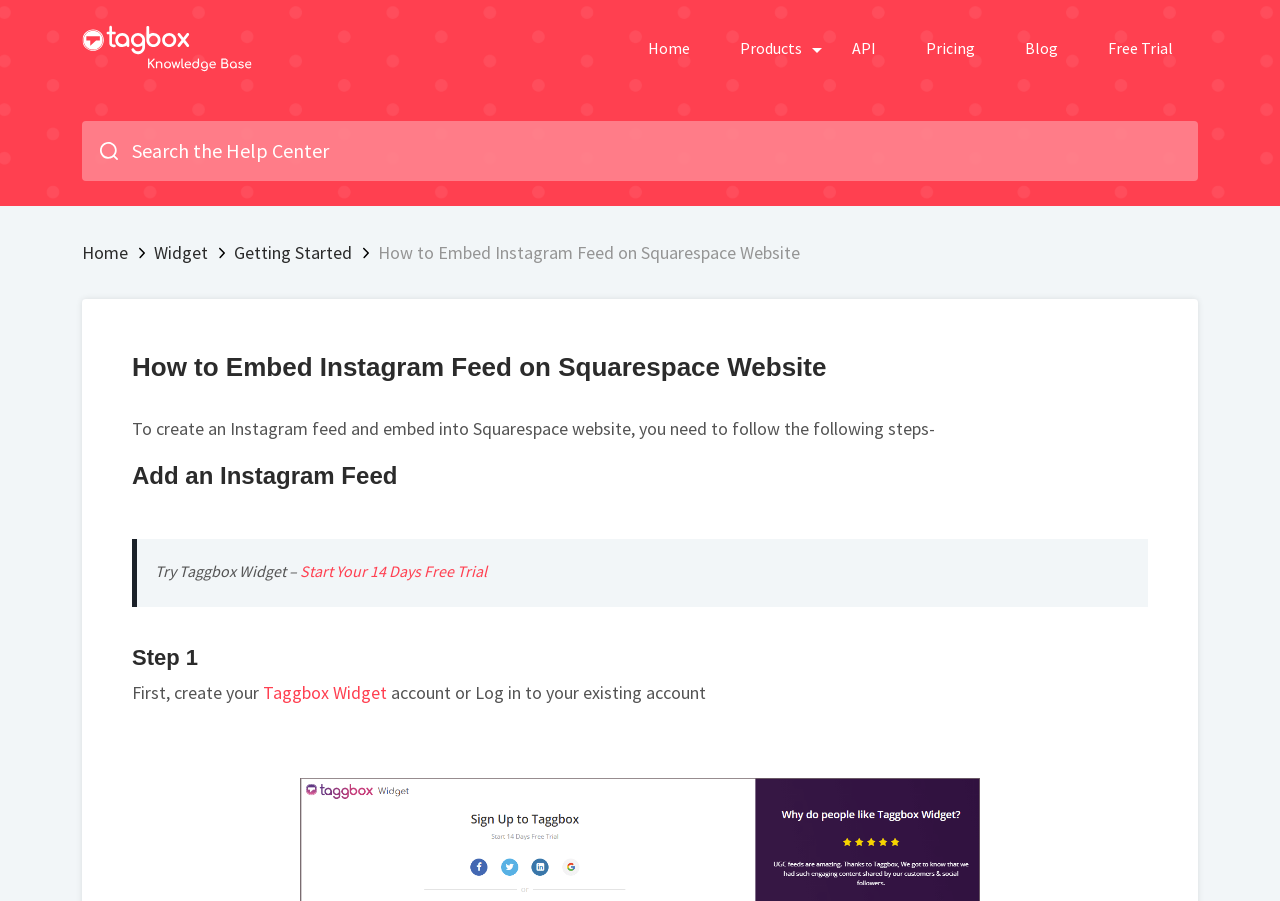Please determine the bounding box coordinates of the clickable area required to carry out the following instruction: "Search the Help Center". The coordinates must be four float numbers between 0 and 1, represented as [left, top, right, bottom].

[0.064, 0.134, 0.936, 0.201]